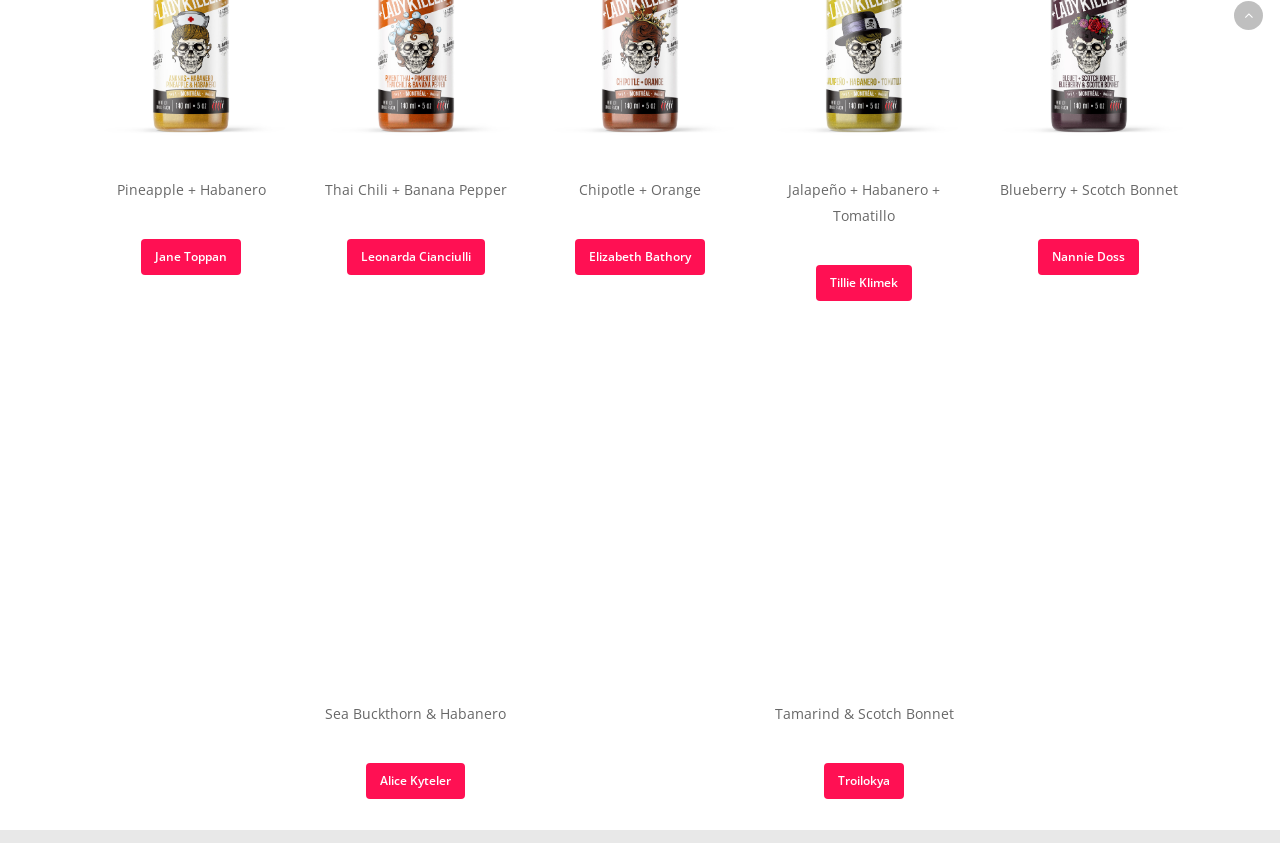Please specify the bounding box coordinates of the clickable region to carry out the following instruction: "click on Nannie Doss". The coordinates should be four float numbers between 0 and 1, in the format [left, top, right, bottom].

[0.811, 0.284, 0.89, 0.327]